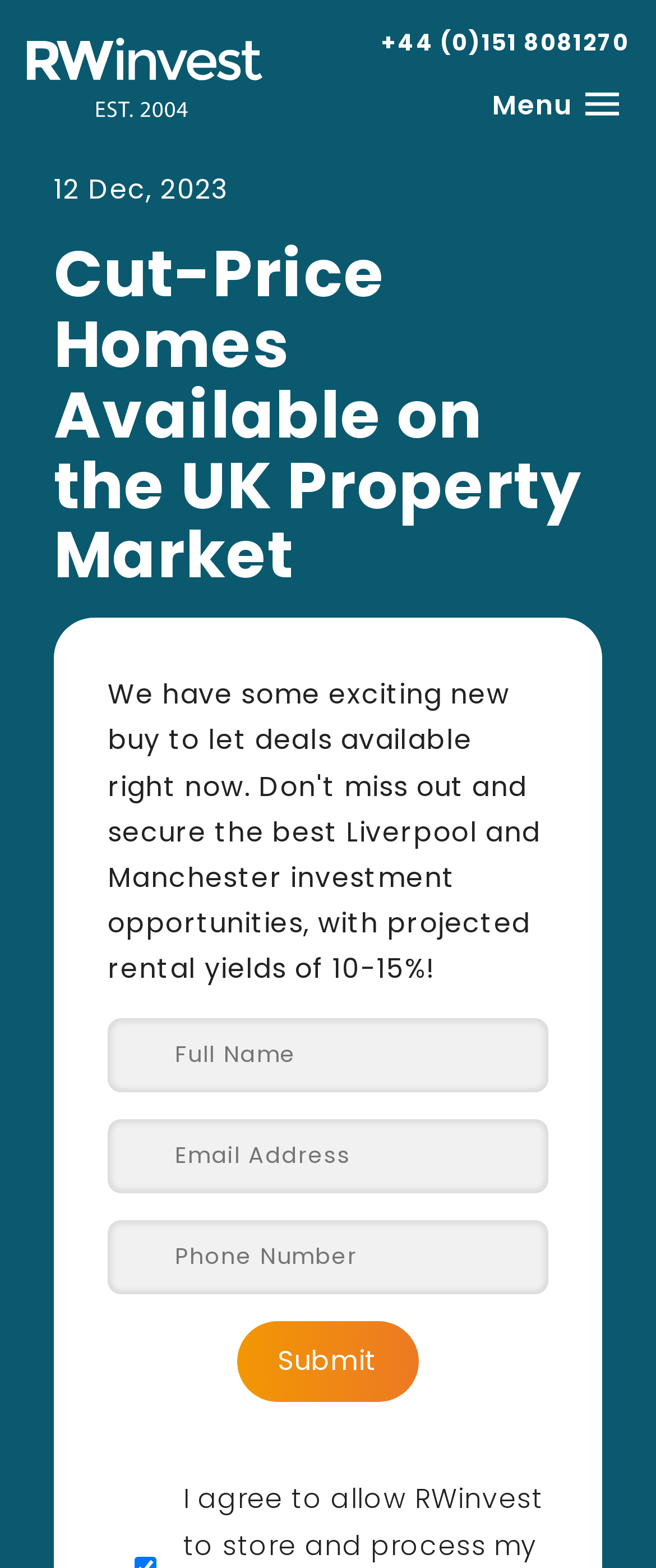Your task is to extract the text of the main heading from the webpage.

Cut-Price Homes Available on the UK Property Market